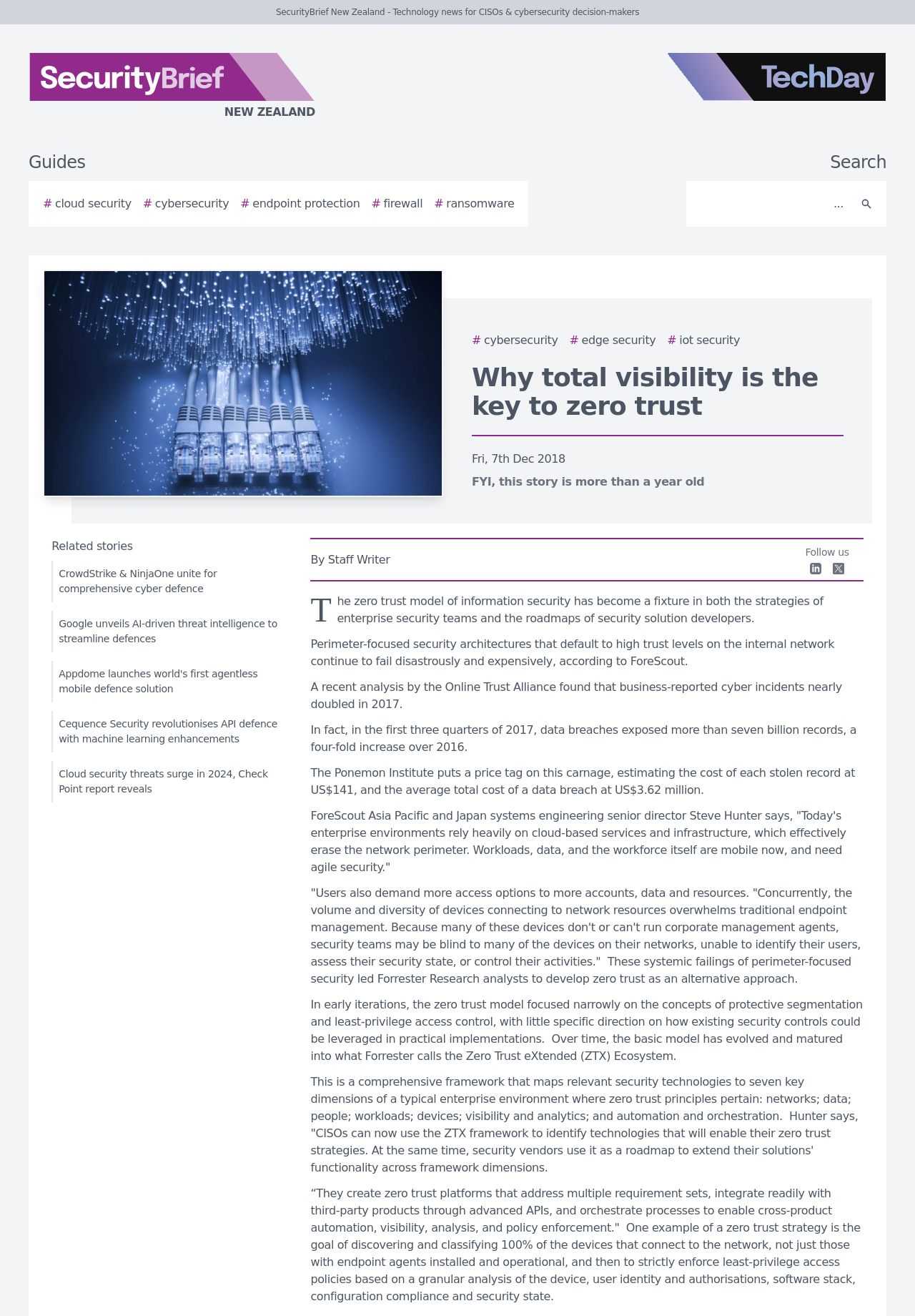Find the bounding box coordinates for the UI element that matches this description: "aria-label="Search"".

[0.931, 0.142, 0.962, 0.168]